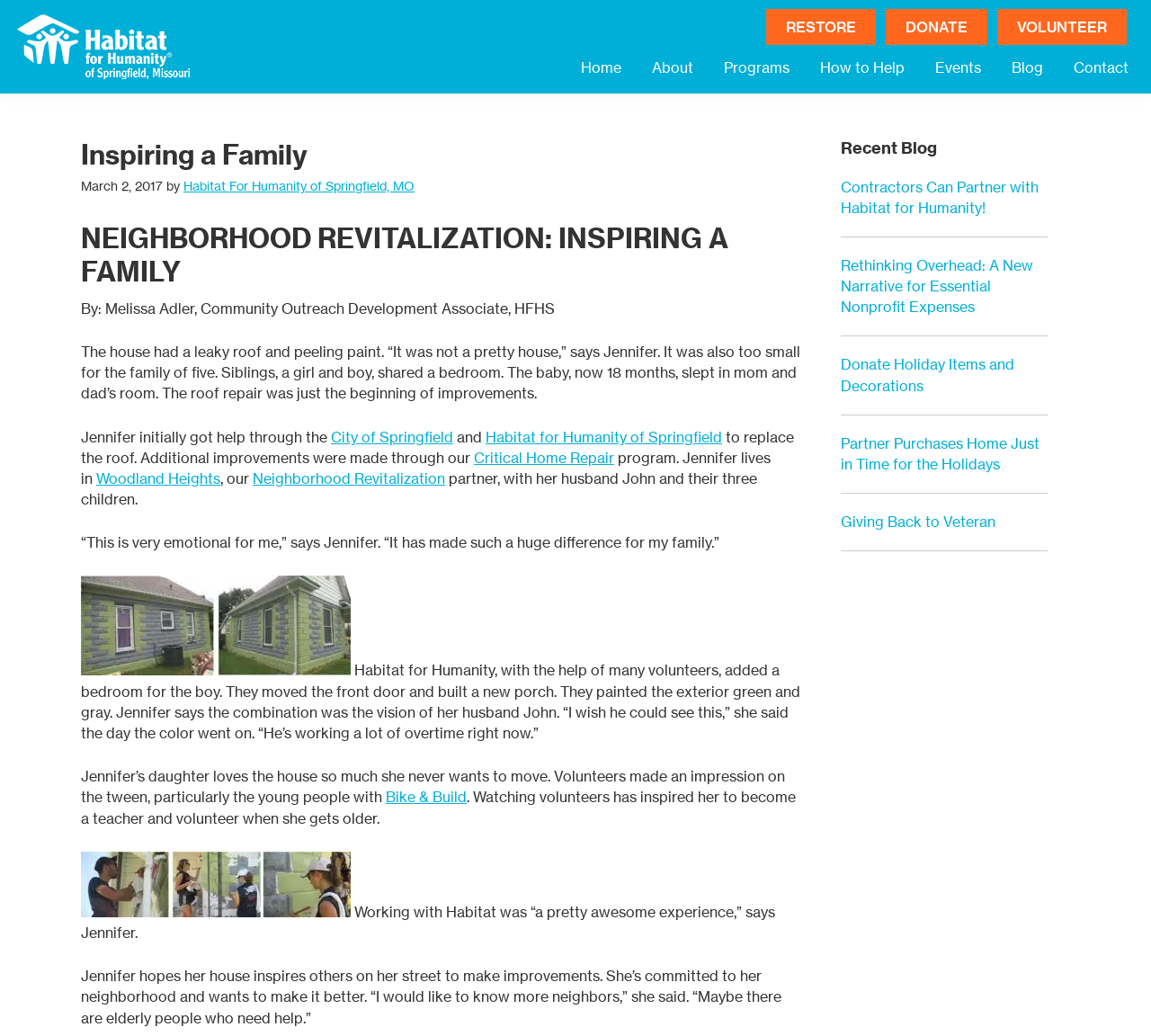Can you look at the image and give a comprehensive answer to the question:
What is the color of the house?

I found the answer by reading the text content of the static text element which mentions that 'They painted the exterior green and gray'.